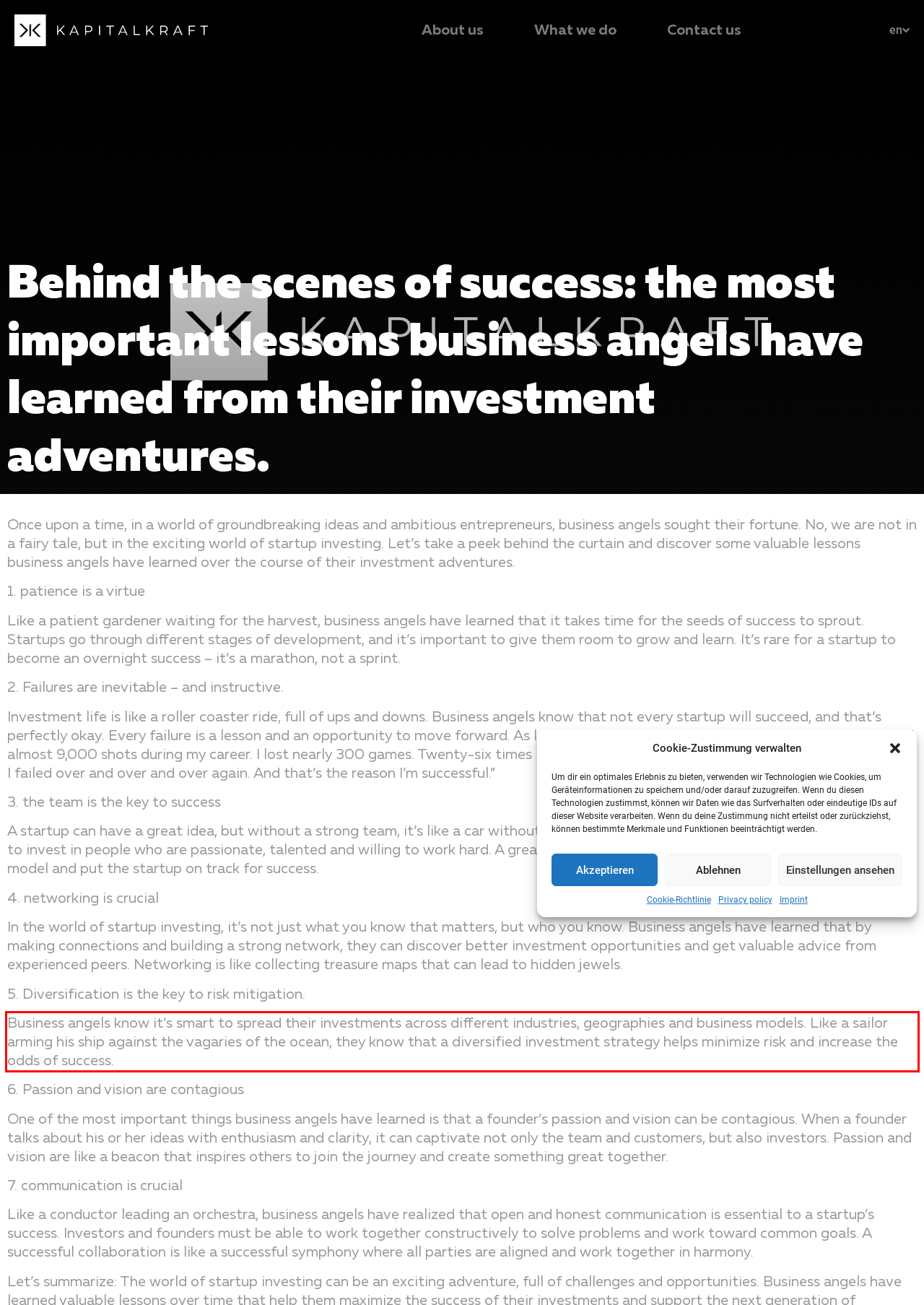You are looking at a screenshot of a webpage with a red rectangle bounding box. Use OCR to identify and extract the text content found inside this red bounding box.

Business angels know it’s smart to spread their investments across different industries, geographies and business models. Like a sailor arming his ship against the vagaries of the ocean, they know that a diversified investment strategy helps minimize risk and increase the odds of success.